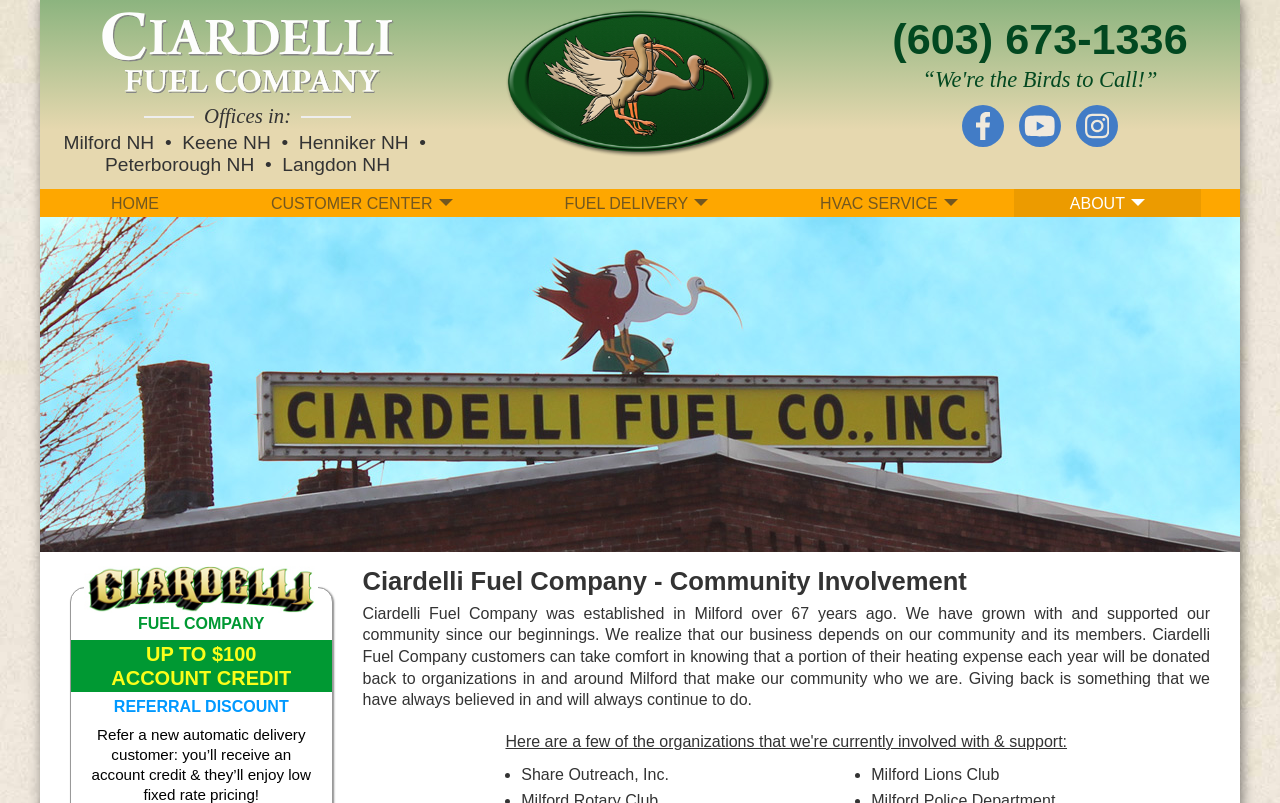Please examine the image and answer the question with a detailed explanation:
What is the phone number?

The phone number is (603) 673-1336, which is displayed as a heading and also as a link on the top right side of the webpage.